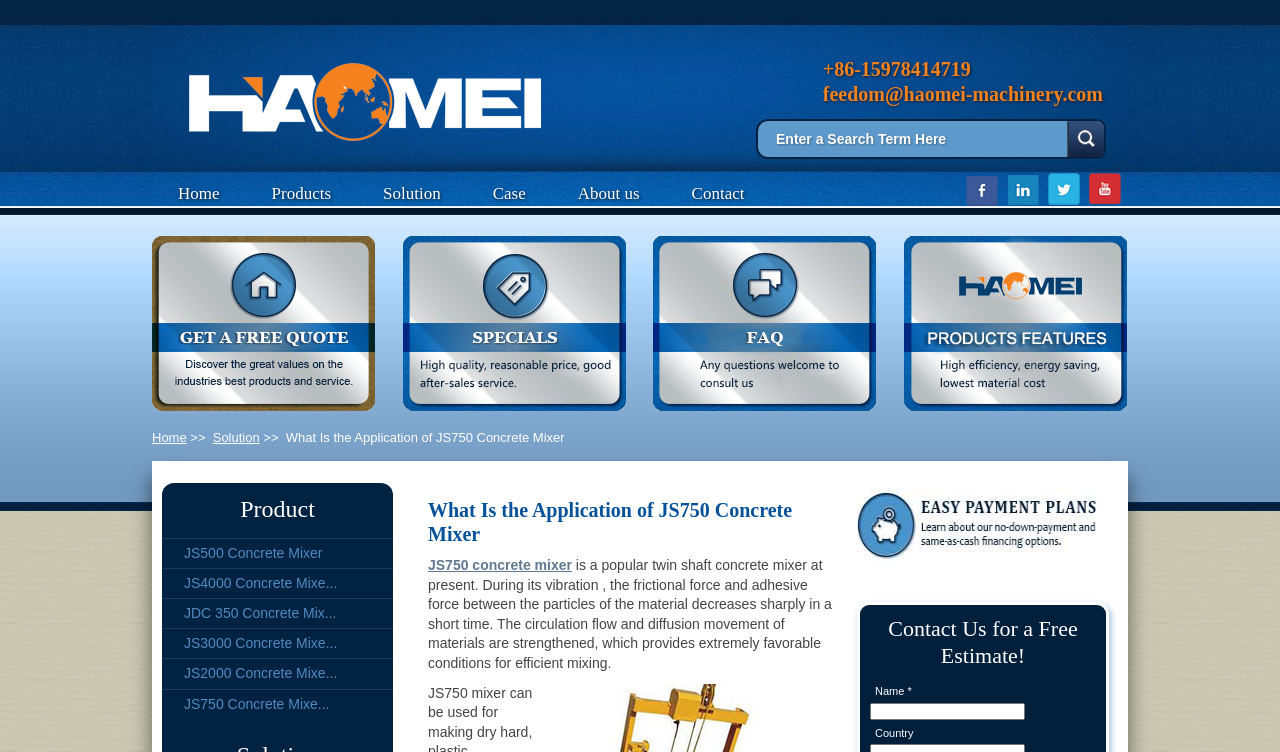Please mark the clickable region by giving the bounding box coordinates needed to complete this instruction: "Contact us for a free estimate".

[0.691, 0.818, 0.845, 0.89]